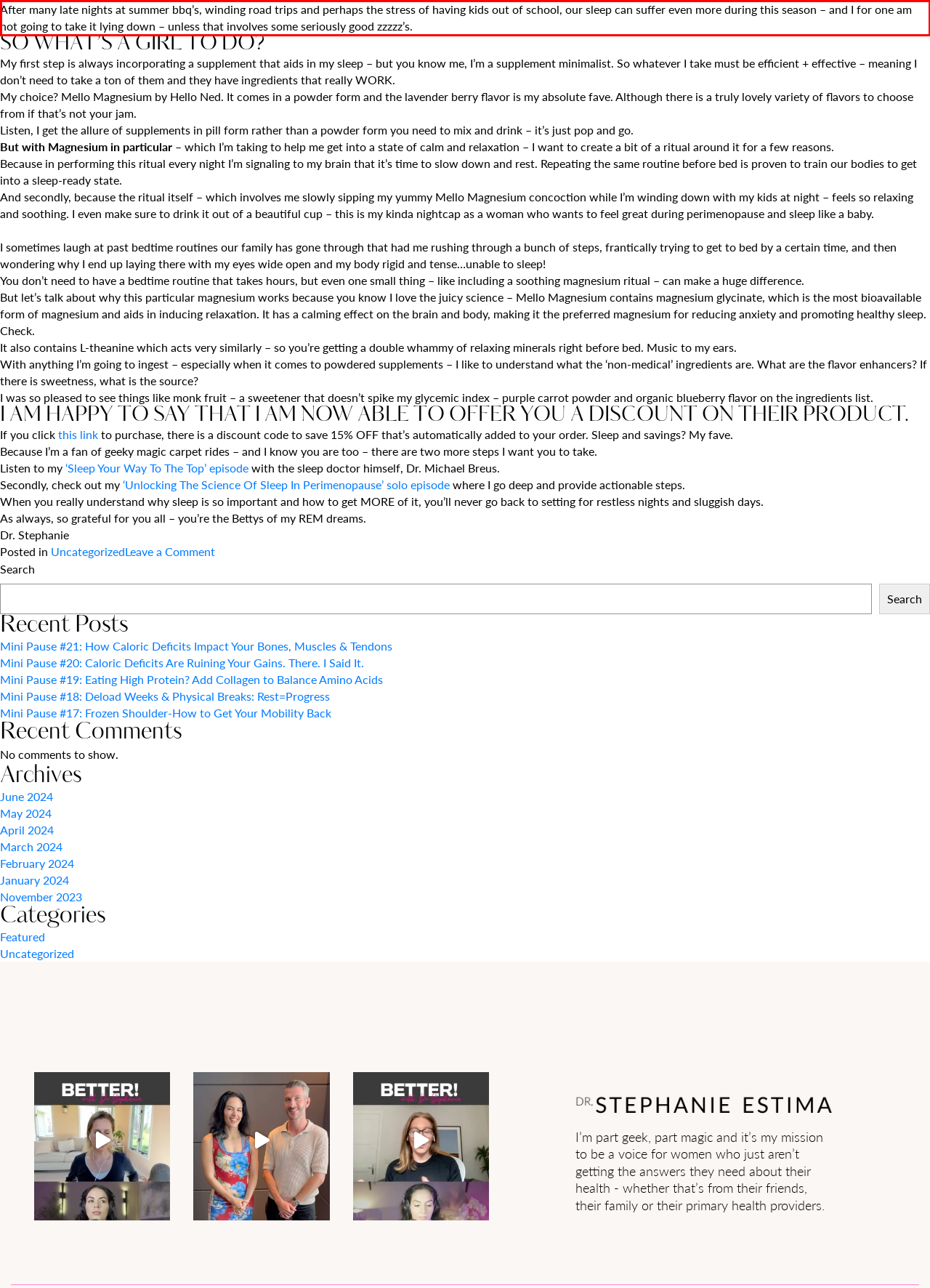Your task is to recognize and extract the text content from the UI element enclosed in the red bounding box on the webpage screenshot.

After many late nights at summer bbq’s, winding road trips and perhaps the stress of having kids out of school, our sleep can suffer even more during this season – and I for one am not going to take it lying down – unless that involves some seriously good zzzzz’s.